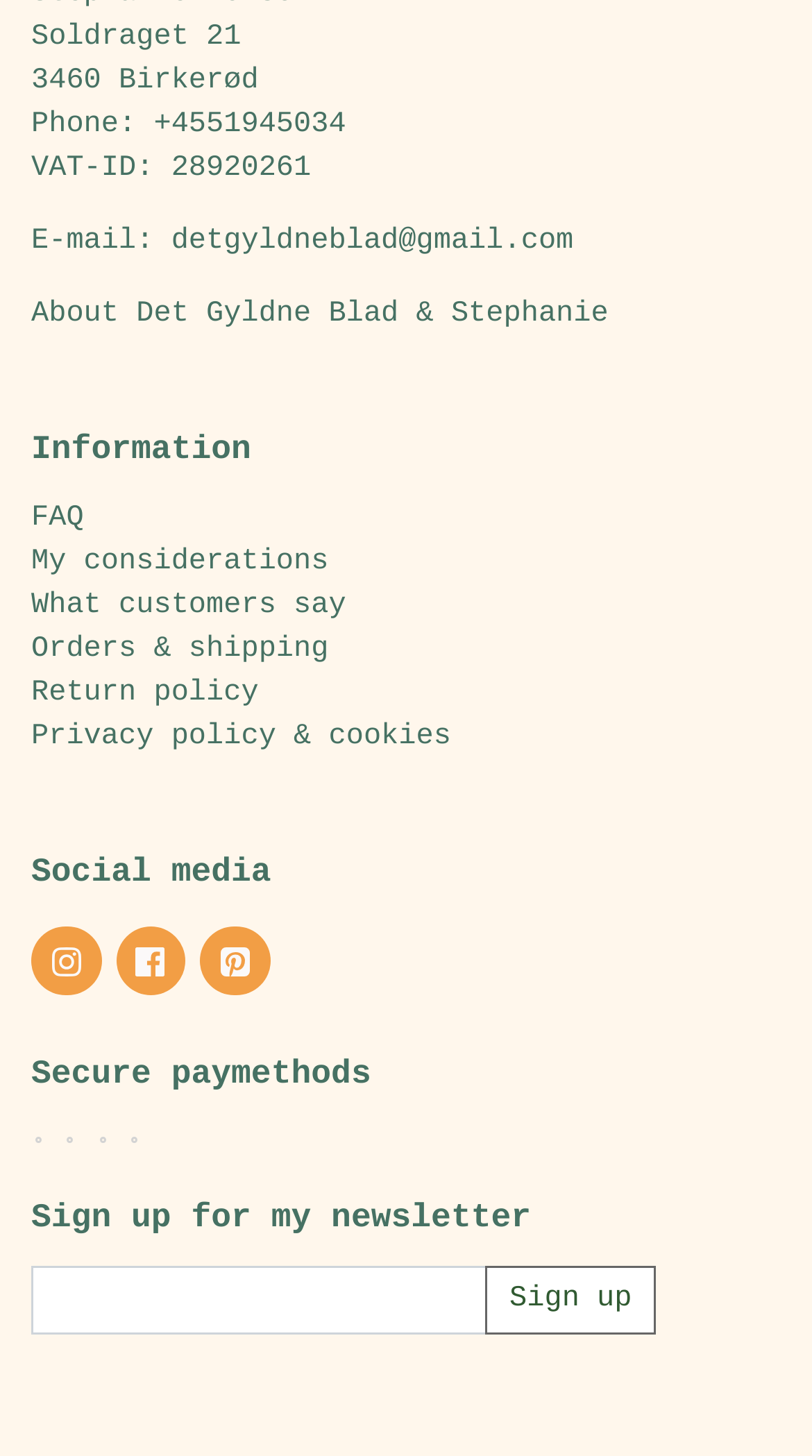Determine the bounding box coordinates of the element's region needed to click to follow the instruction: "Click About Det Gyldne Blad & Stephanie". Provide these coordinates as four float numbers between 0 and 1, formatted as [left, top, right, bottom].

[0.038, 0.205, 0.749, 0.228]